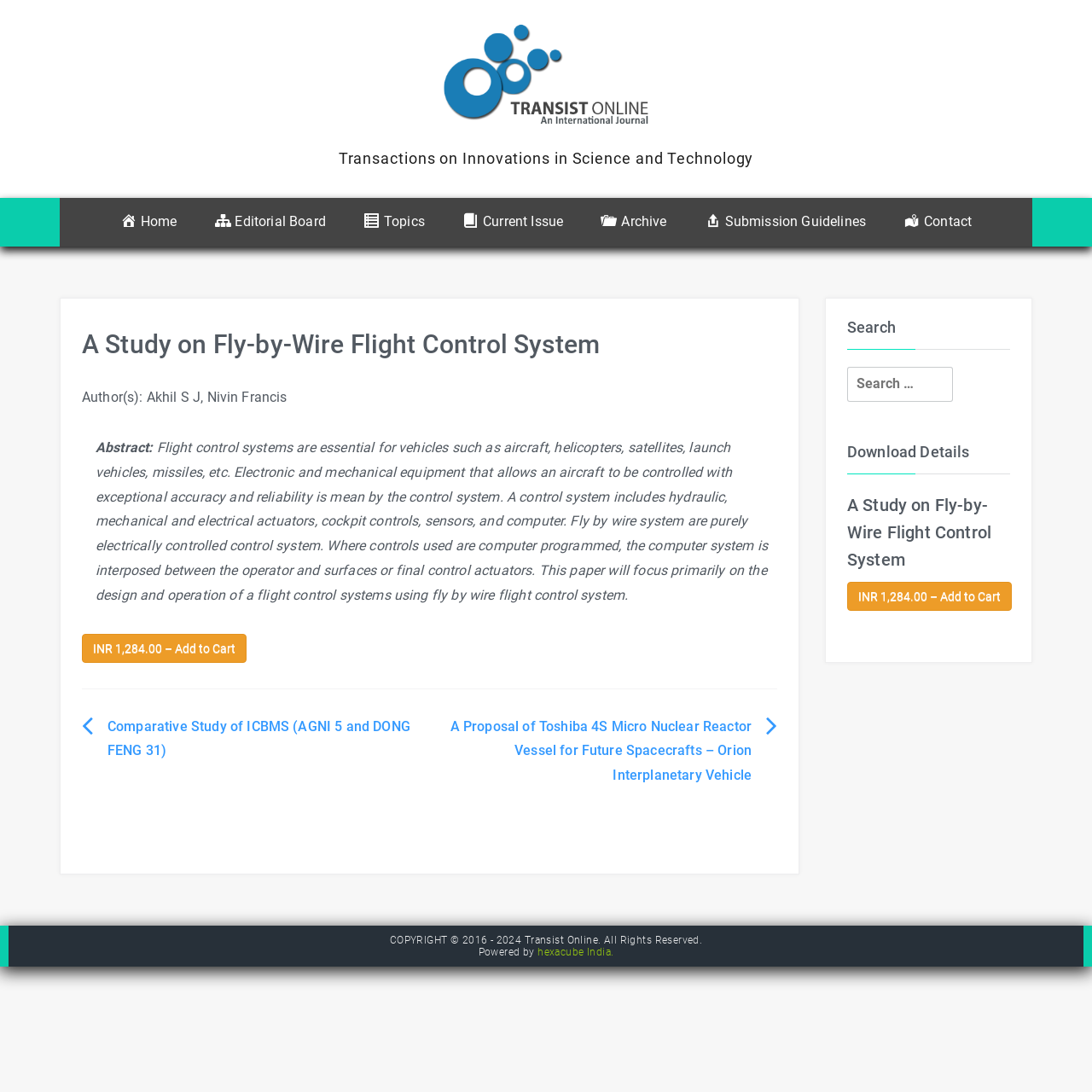Please find the bounding box coordinates for the clickable element needed to perform this instruction: "Search for a topic".

[0.776, 0.336, 0.925, 0.372]